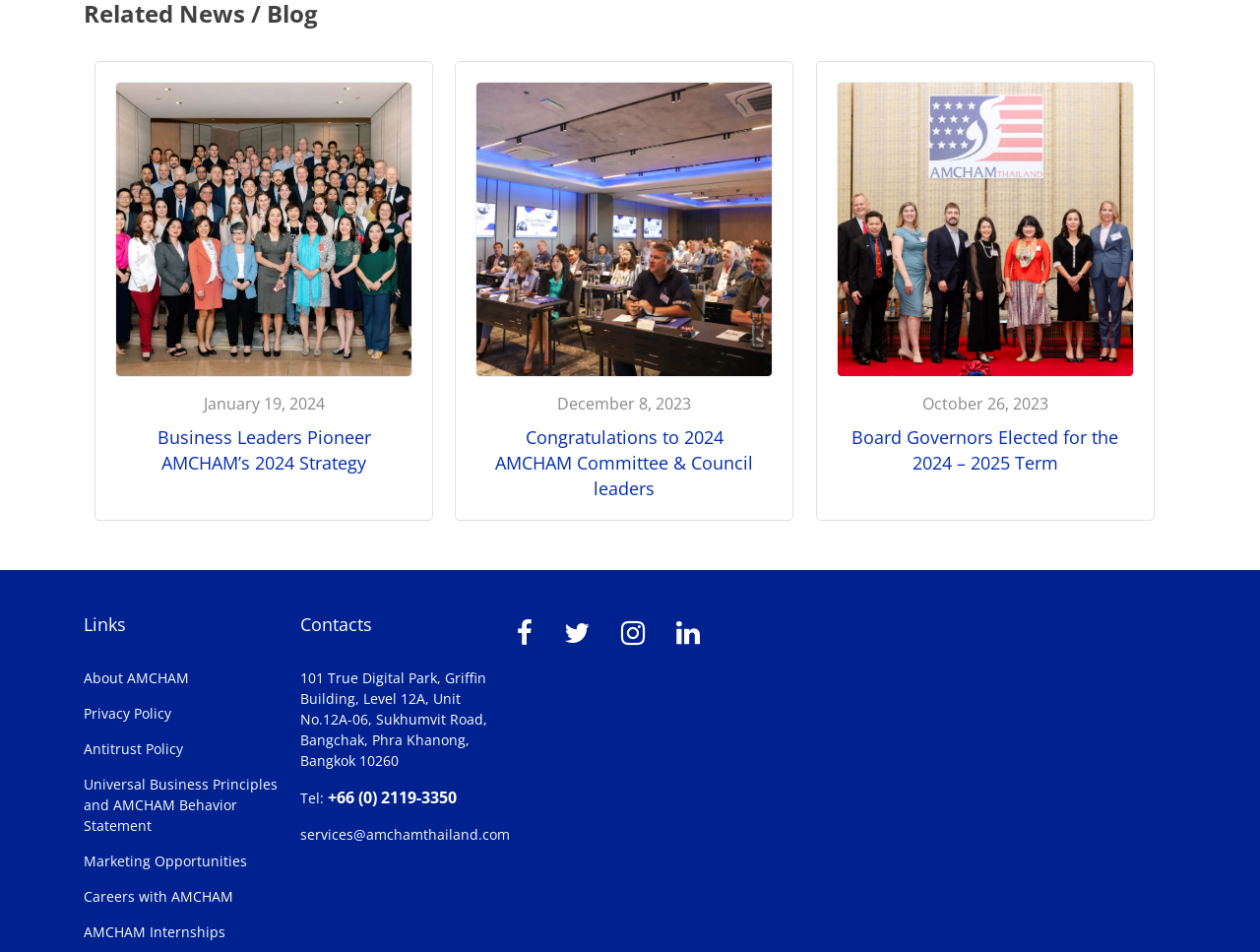How many links are there in the 'Links' section?
Based on the image, answer the question with as much detail as possible.

The 'Links' section has six link elements, which are 'About AMCHAM', 'Privacy Policy', 'Antitrust Policy', 'Universal Business Principles and AMCHAM Behavior Statement', 'Marketing Opportunities', and 'Careers with AMCHAM'.